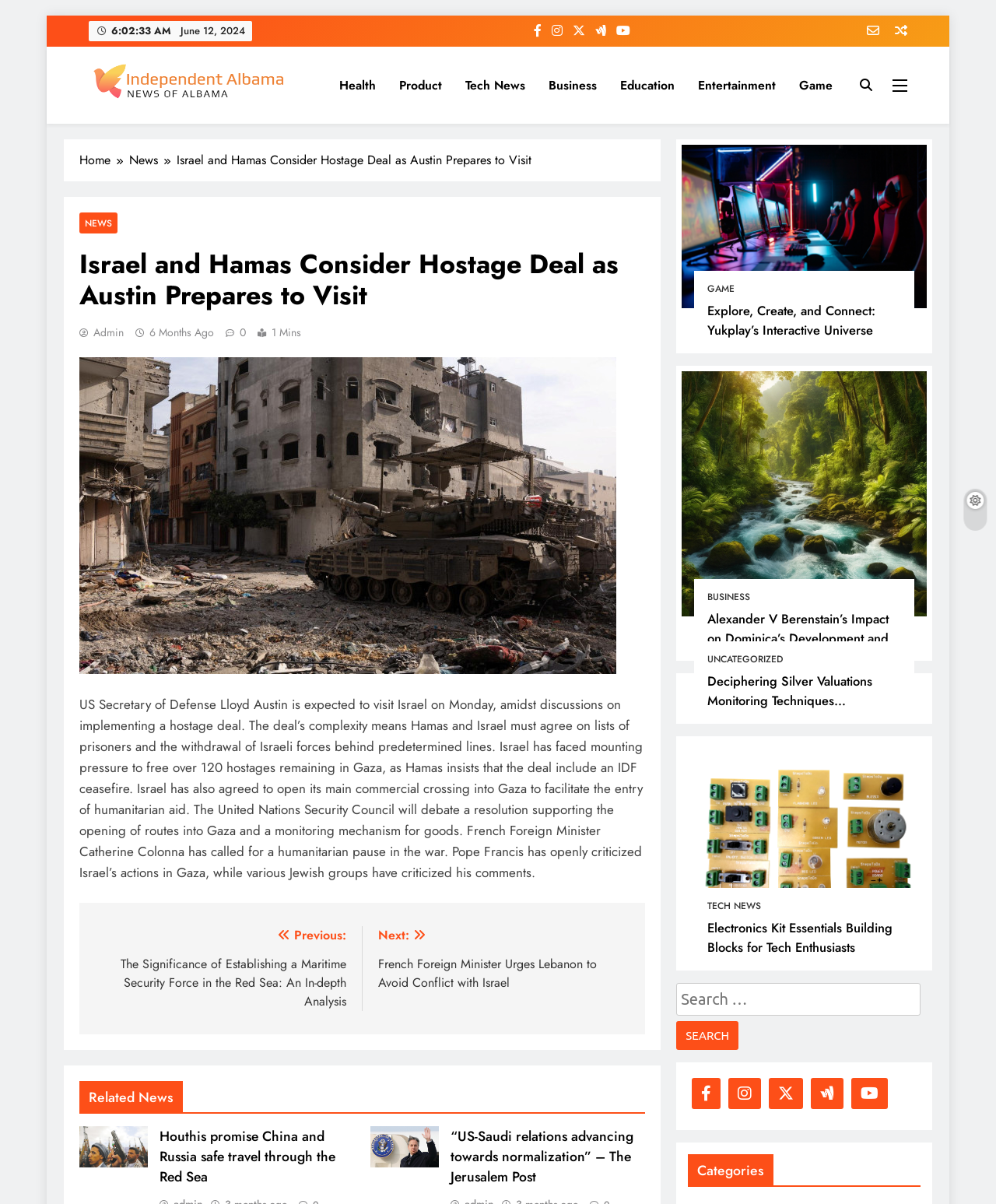What is the category of the news article 'Houthis promise China and Russia safe travel through the Red Sea'?
Look at the image and answer the question with a single word or phrase.

Related News